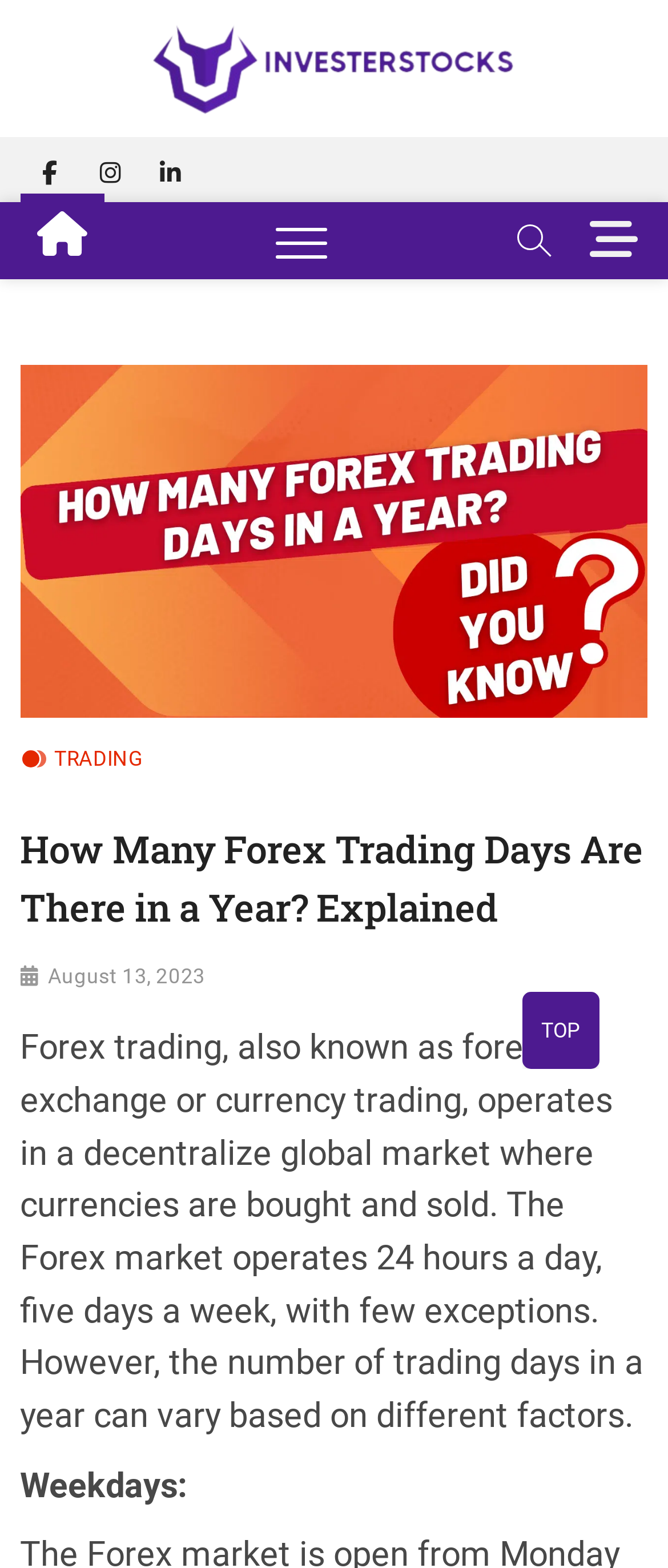Please specify the bounding box coordinates of the element that should be clicked to execute the given instruction: 'open main menu'. Ensure the coordinates are four float numbers between 0 and 1, expressed as [left, top, right, bottom].

[0.03, 0.129, 0.765, 0.178]